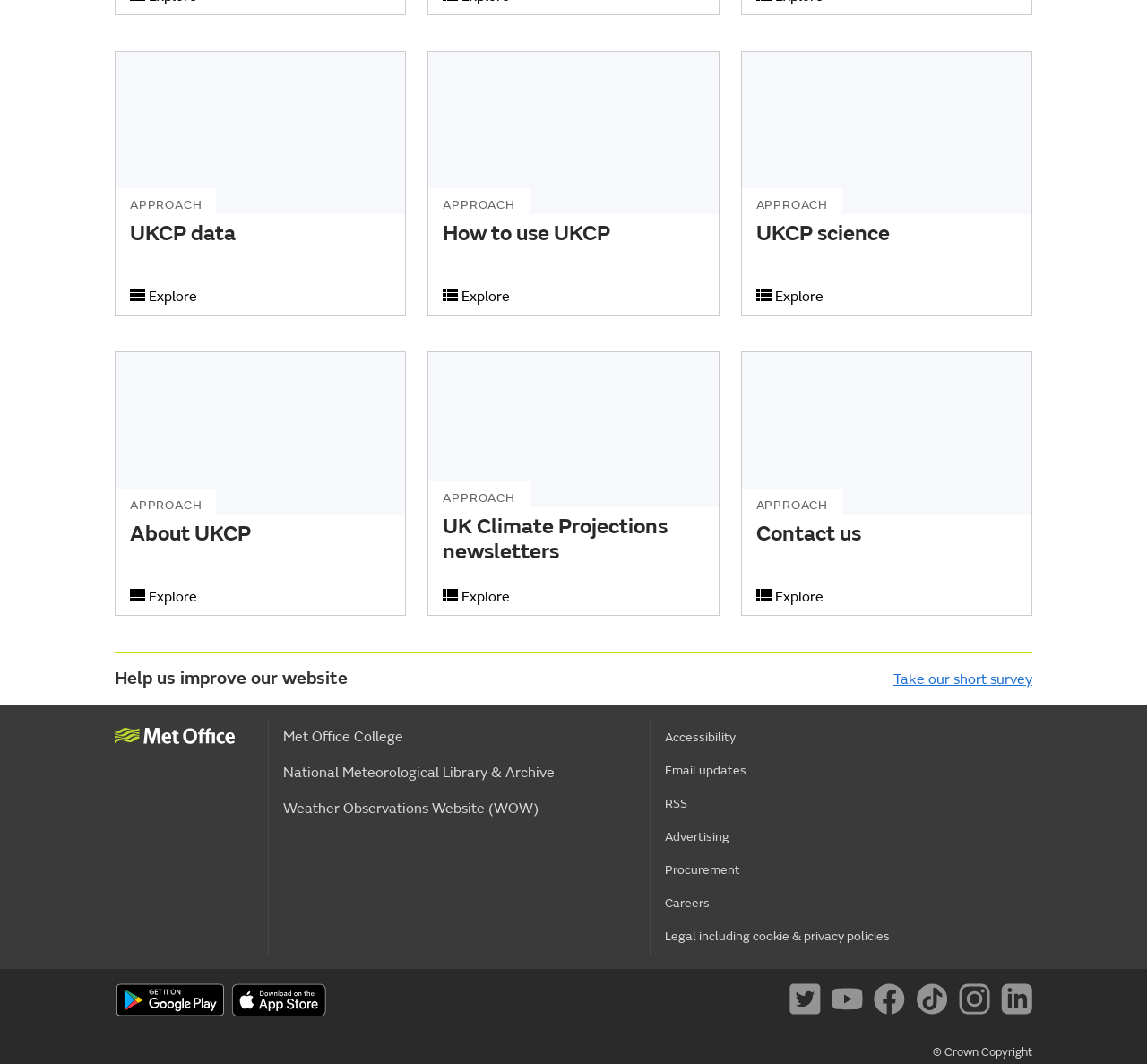Please find the bounding box coordinates of the clickable region needed to complete the following instruction: "Take our short survey". The bounding box coordinates must consist of four float numbers between 0 and 1, i.e., [left, top, right, bottom].

[0.779, 0.628, 0.9, 0.649]